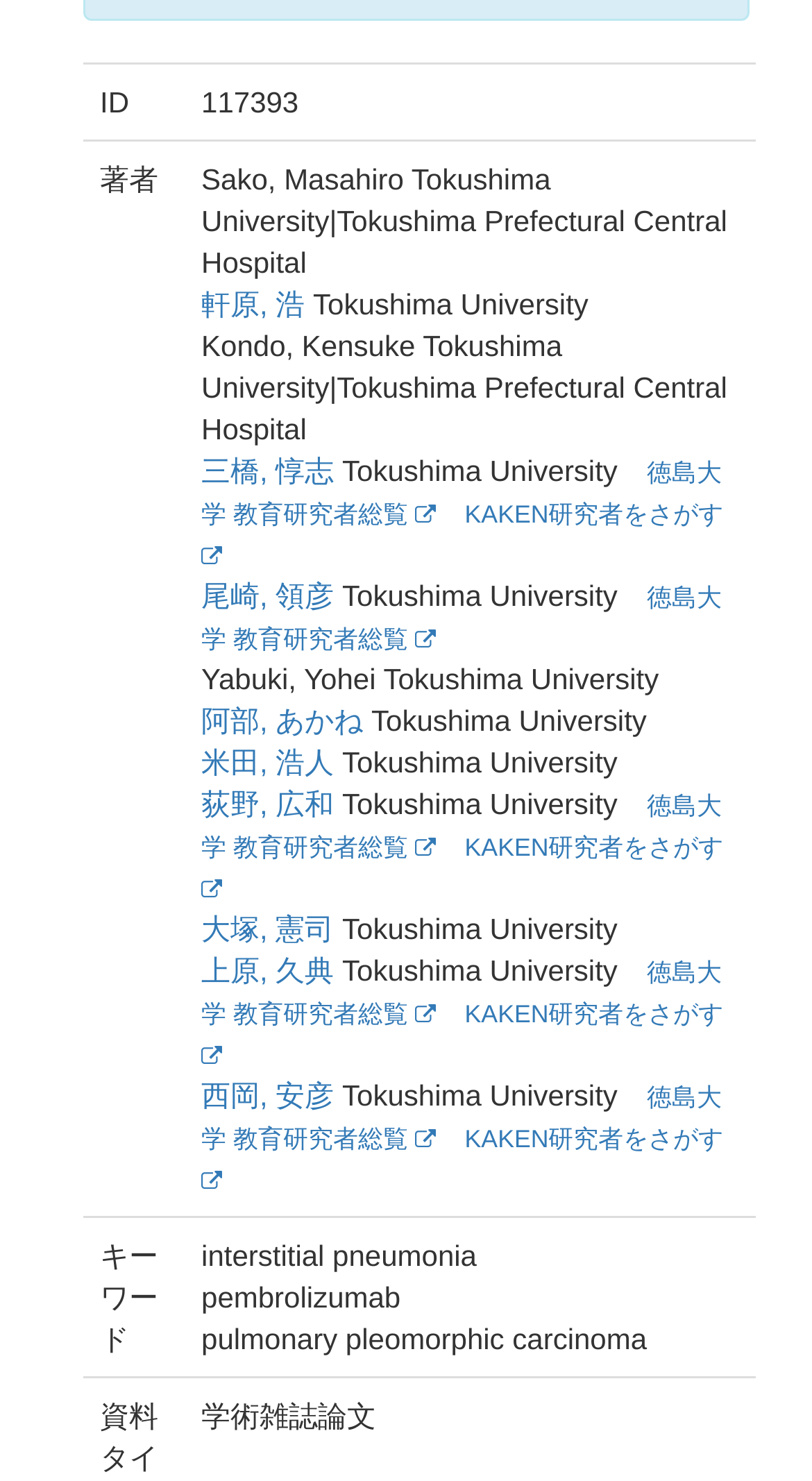Locate the bounding box coordinates of the element that should be clicked to execute the following instruction: "view the profile of 三橋, 惇志".

[0.248, 0.306, 0.411, 0.329]